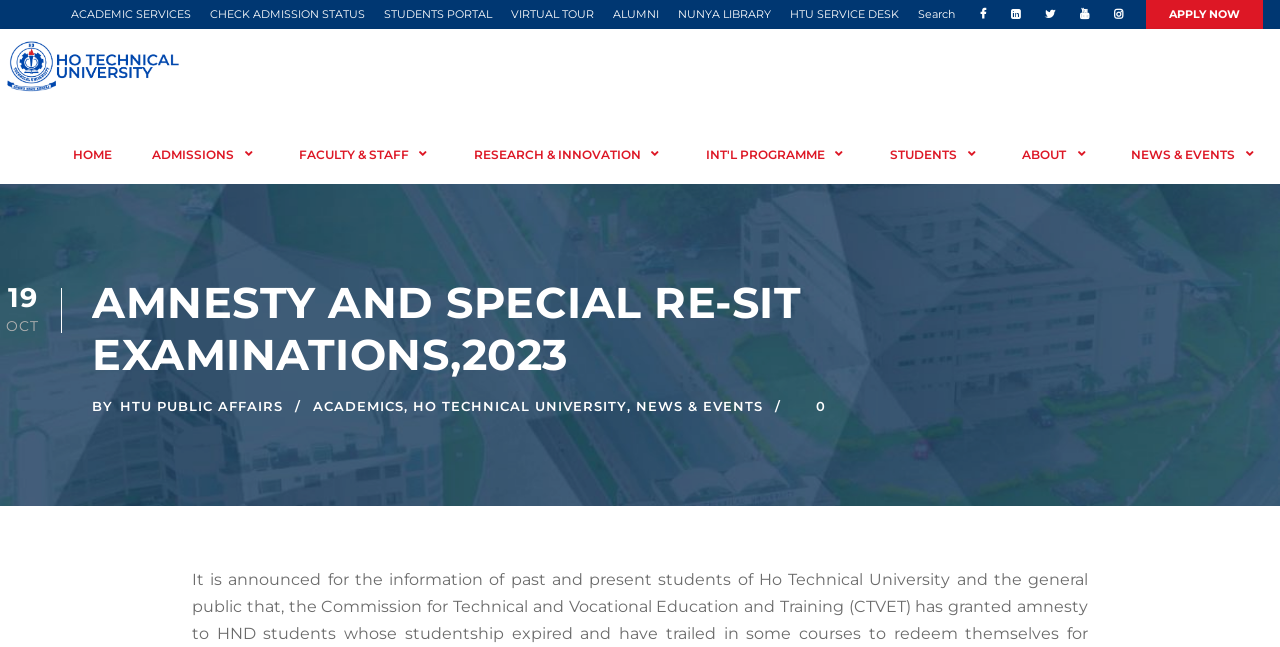How many images are on the webpage?
Please give a detailed answer to the question using the information shown in the image.

I counted the number of images on the webpage and found two images, one being the university logo and the other being the search icon.